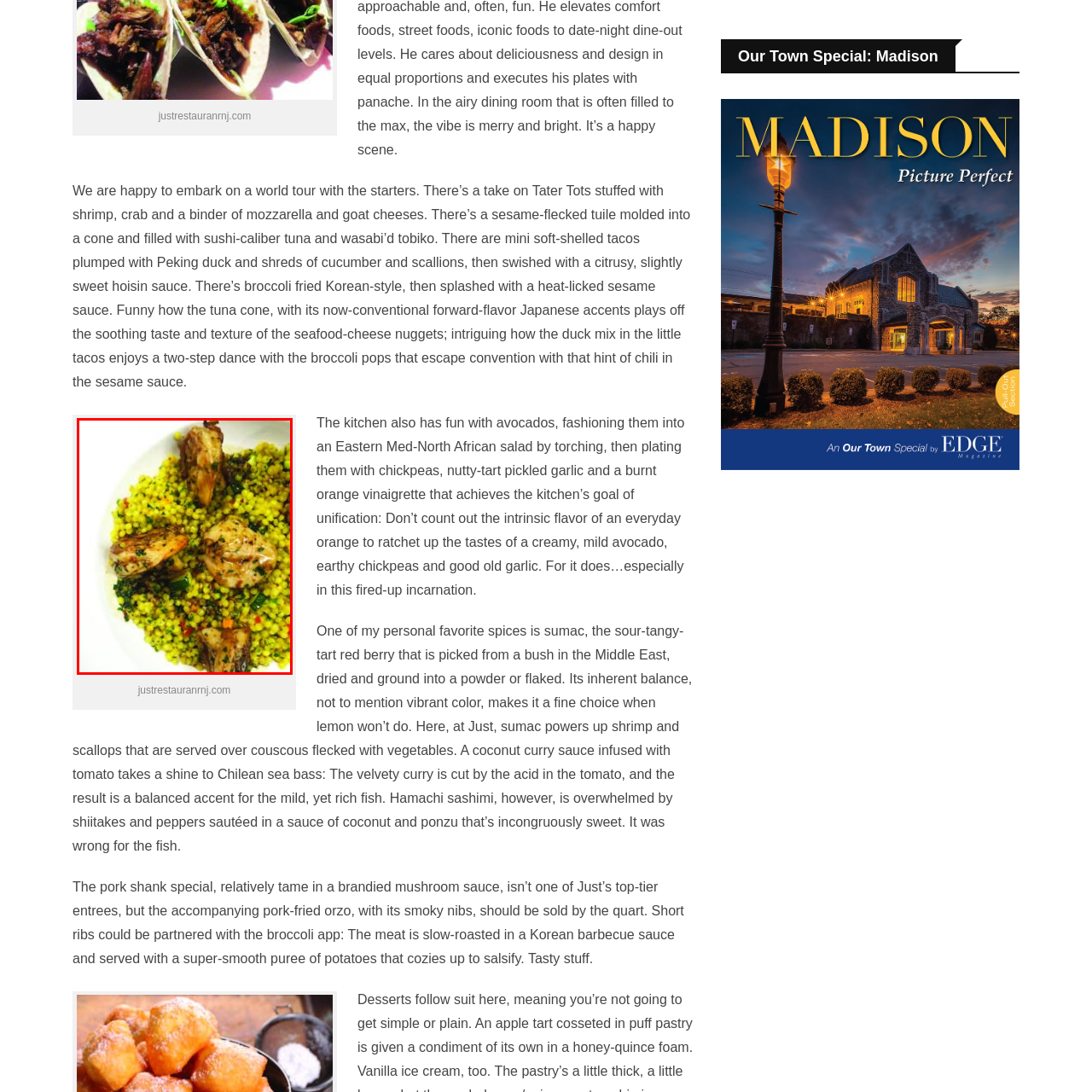How is the chicken cooked?
Study the image within the red bounding box and provide a detailed response to the question.

The caption states that the chicken is 'grilled to perfection for a smoky flavor', implying that the chicken is cooked through the grilling method.